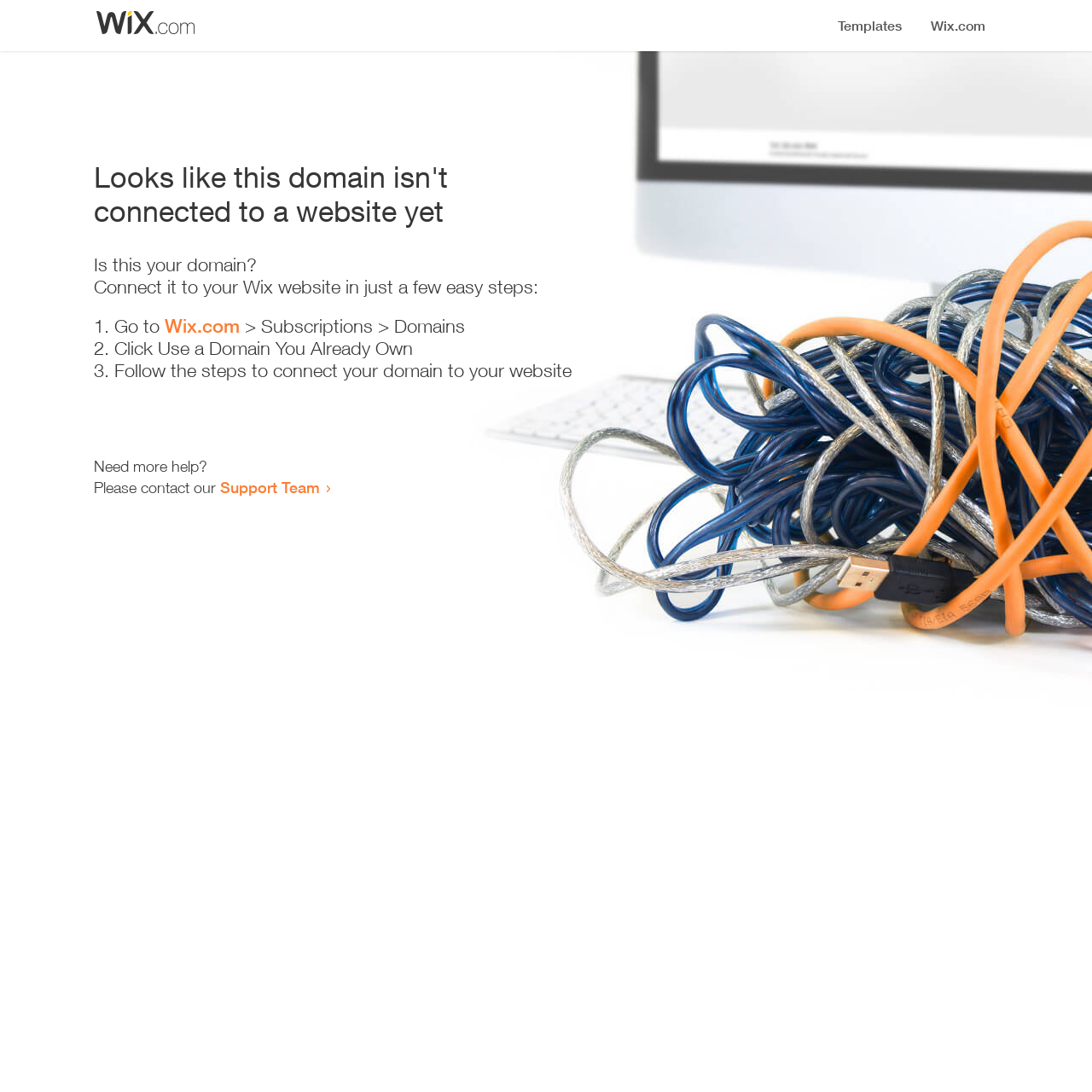What is the main issue with the domain?
Look at the image and respond to the question as thoroughly as possible.

Based on the heading 'Looks like this domain isn't connected to a website yet', it is clear that the main issue with the domain is that it is not connected to a website.